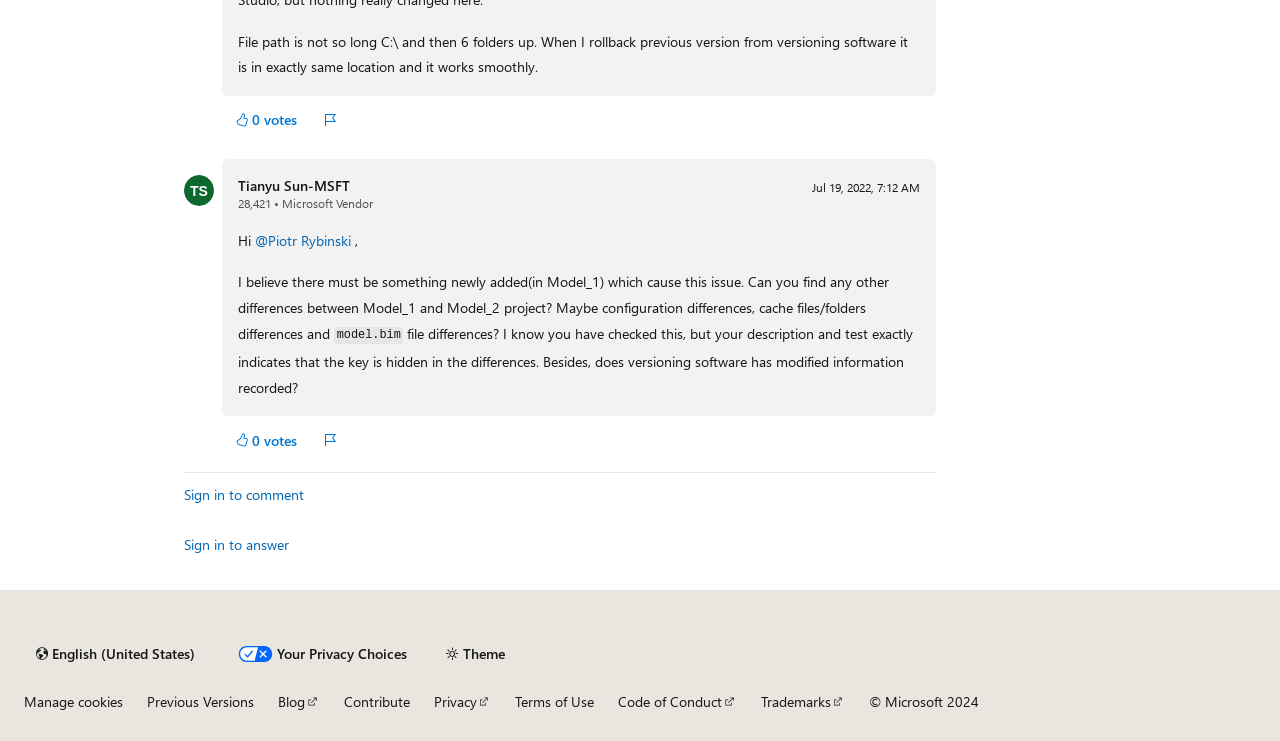Using the information shown in the image, answer the question with as much detail as possible: What is the file mentioned in the post?

The file mentioned in the post is model.bim, which can be found by looking at the StaticText 'model.bim'.